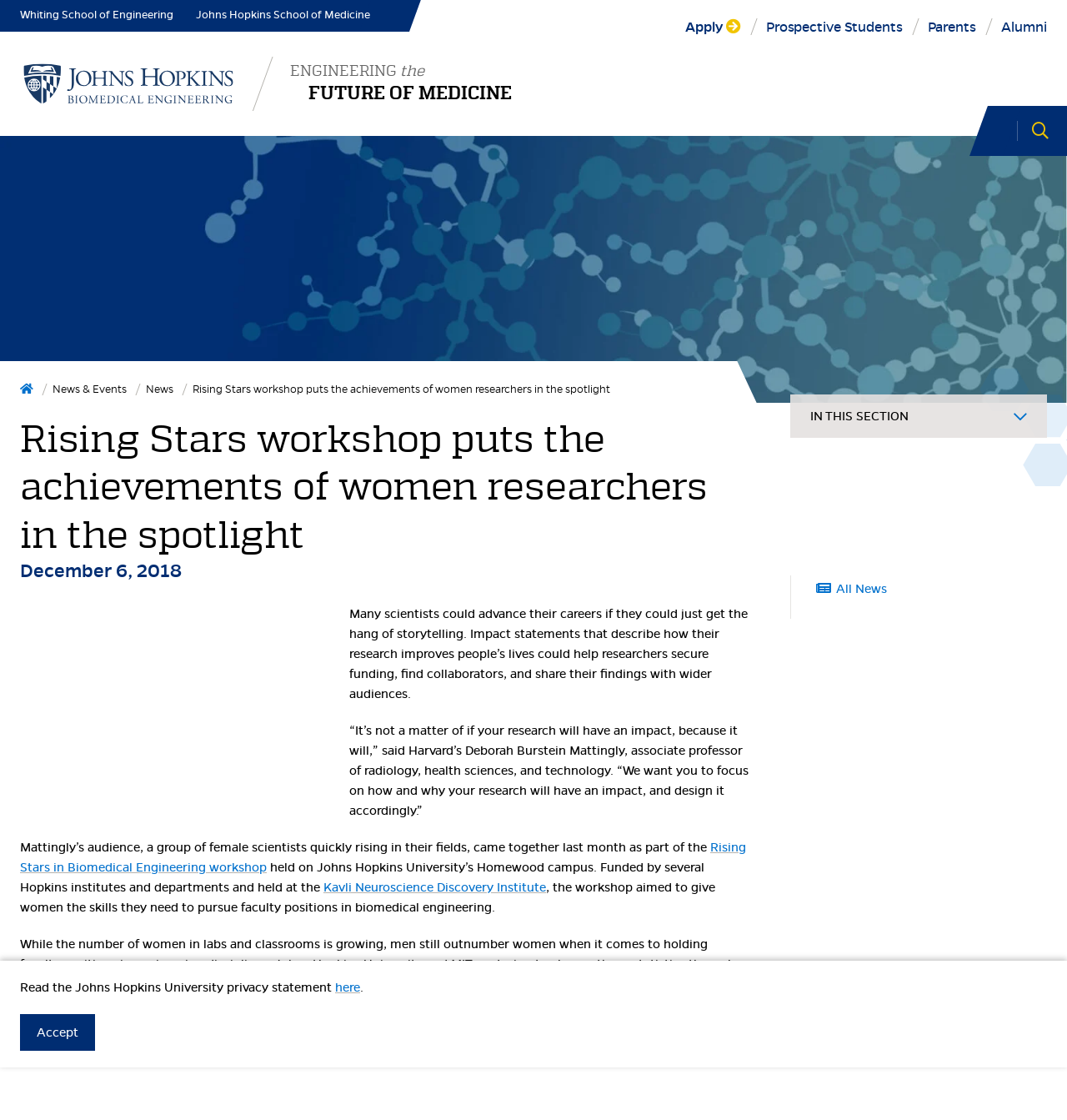Find the bounding box coordinates of the element to click in order to complete the given instruction: "Visit Kavli Neuroscience Discovery Institute."

[0.303, 0.786, 0.512, 0.799]